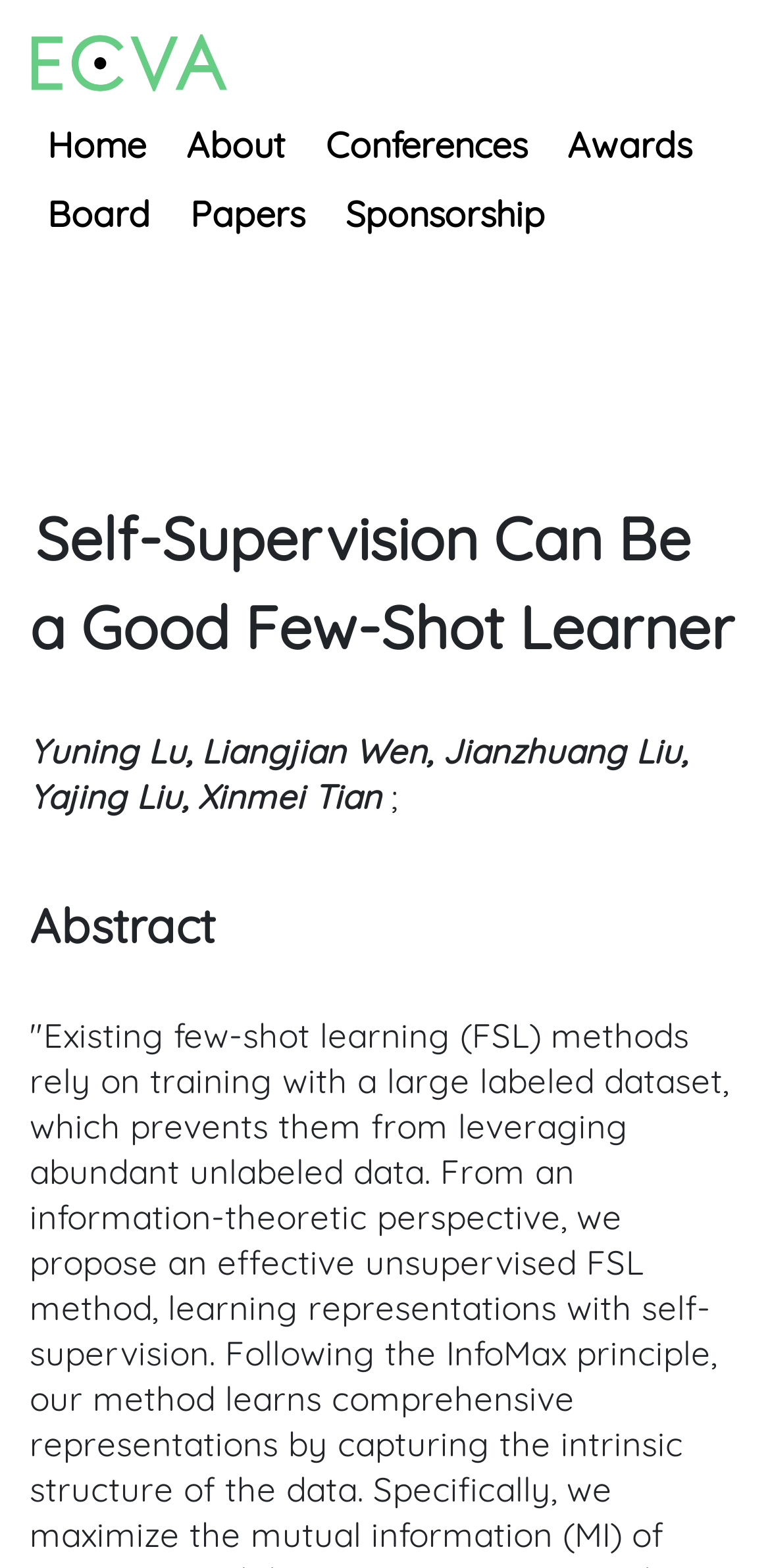Elaborate on the information and visuals displayed on the webpage.

The webpage is about the European Computer Vision Association (ECVA). At the top left, there is the ECVA logo, which is an image. Below the logo, there is a navigation menu with five links: "Home", "About", "Conferences", "Awards", and "Board", arranged horizontally from left to right. 

Below the navigation menu, there is another row of links, including "Papers" and "Sponsorship", also arranged horizontally from left to right. 

The main content of the webpage appears to be a paper or article, with a title "Self-Supervision Can Be a Good Few-Shot Learner" at the top. The authors of the paper are listed below the title, including Yuning Lu, Liangjian Wen, Jianzhuang Liu, Yajing Liu, and Xinmei Tian. There is a semicolon separating the authors' names. 

Further down, there is a section labeled "Abstract", which likely contains a summary of the paper.